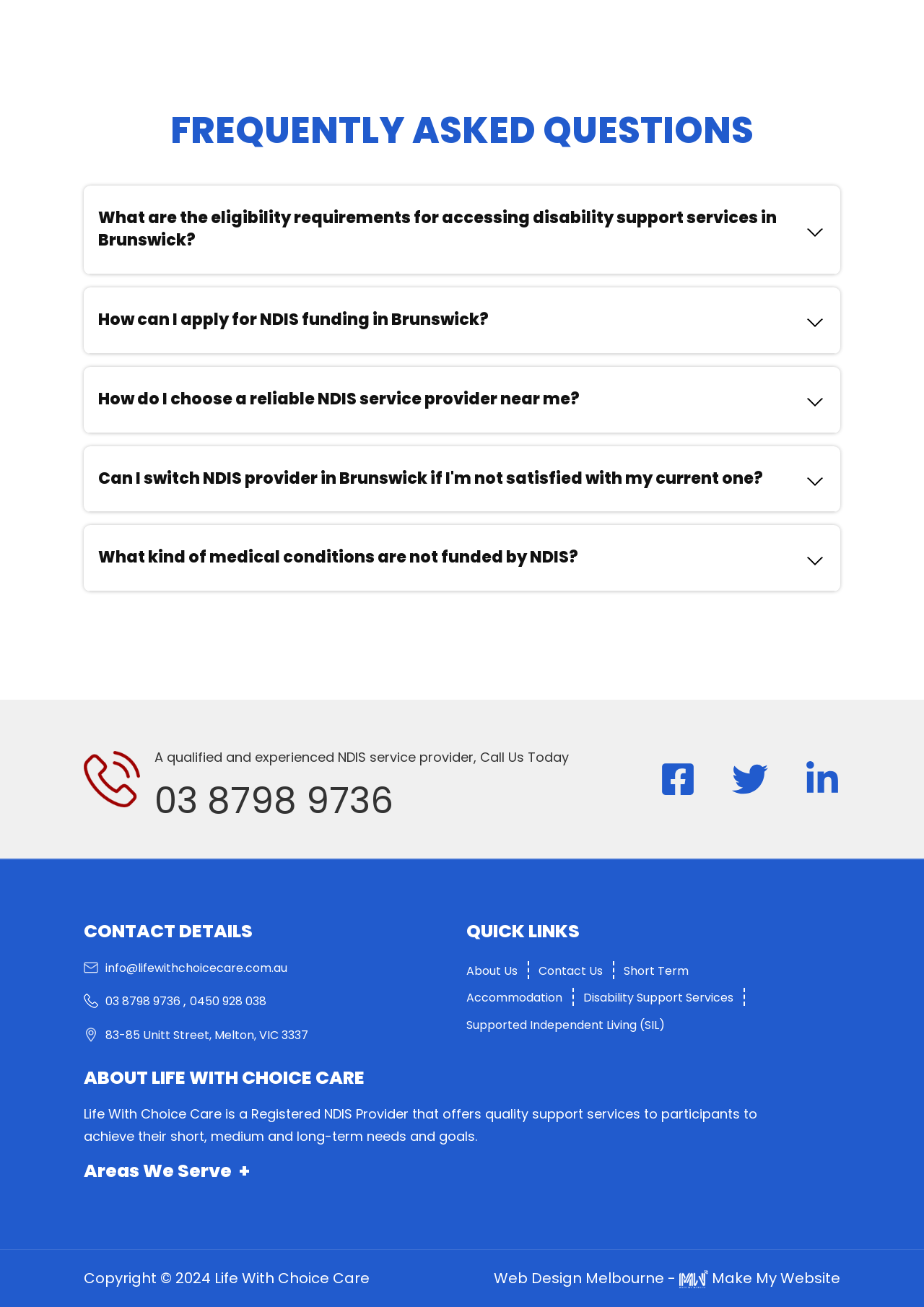Locate the bounding box coordinates of the clickable region necessary to complete the following instruction: "Click the 'CONTACT US' link". Provide the coordinates in the format of four float numbers between 0 and 1, i.e., [left, top, right, bottom].

[0.135, 0.08, 0.285, 0.114]